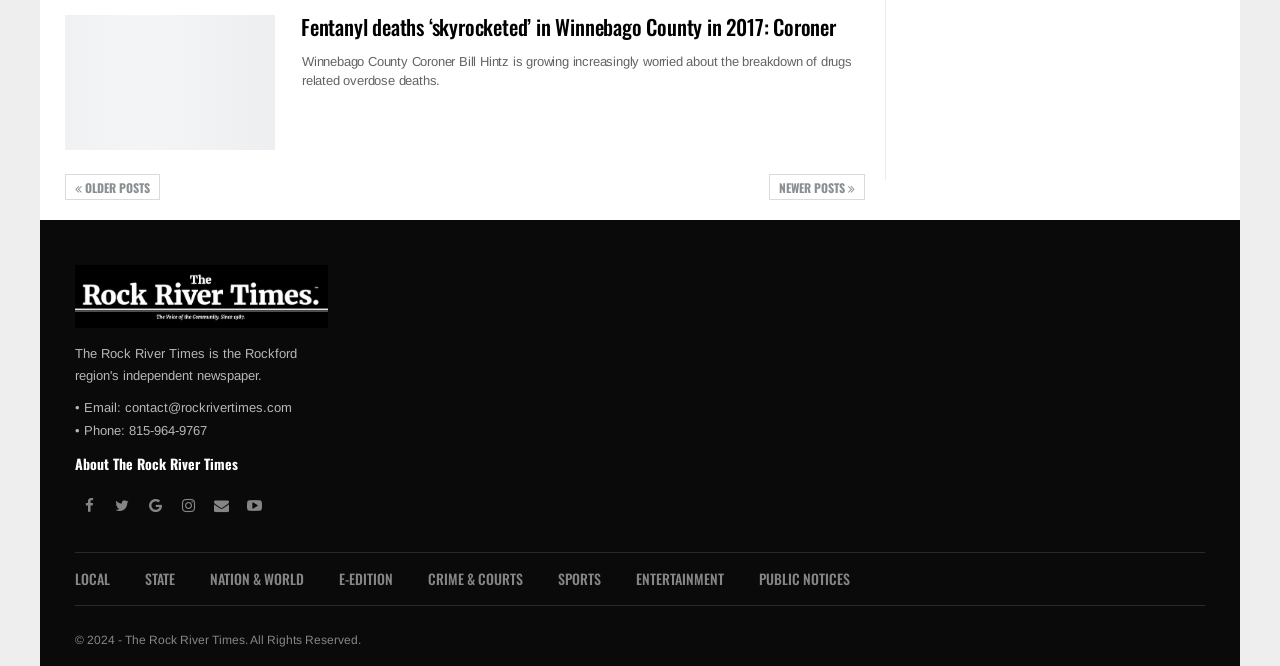Show the bounding box coordinates of the region that should be clicked to follow the instruction: "Read the article about Fentanyl deaths in Winnebago County."

[0.051, 0.023, 0.215, 0.225]